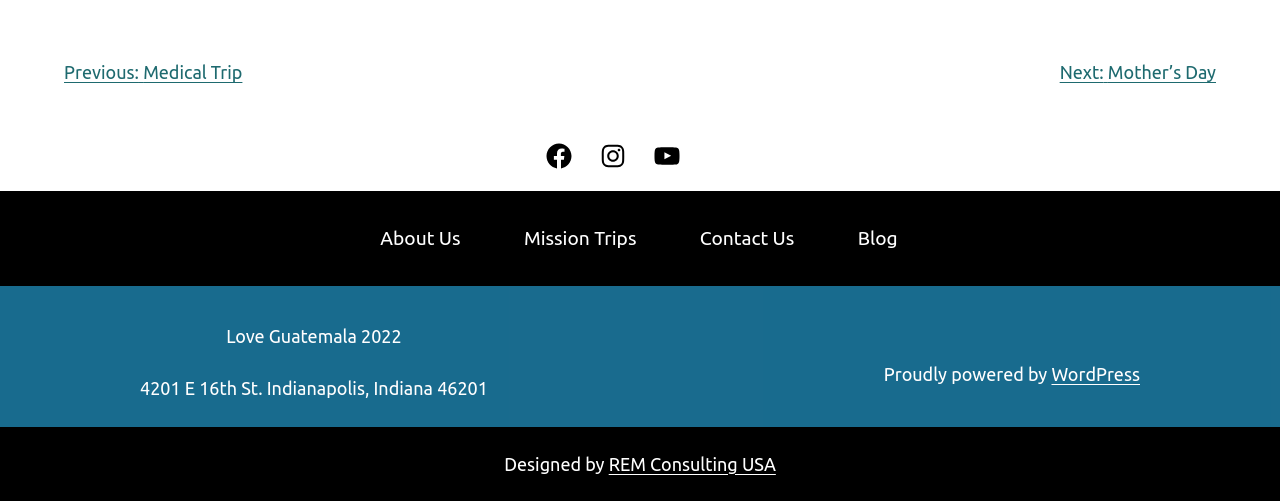Please find the bounding box coordinates of the clickable region needed to complete the following instruction: "Go to About Us". The bounding box coordinates must consist of four float numbers between 0 and 1, i.e., [left, top, right, bottom].

[0.282, 0.426, 0.375, 0.526]